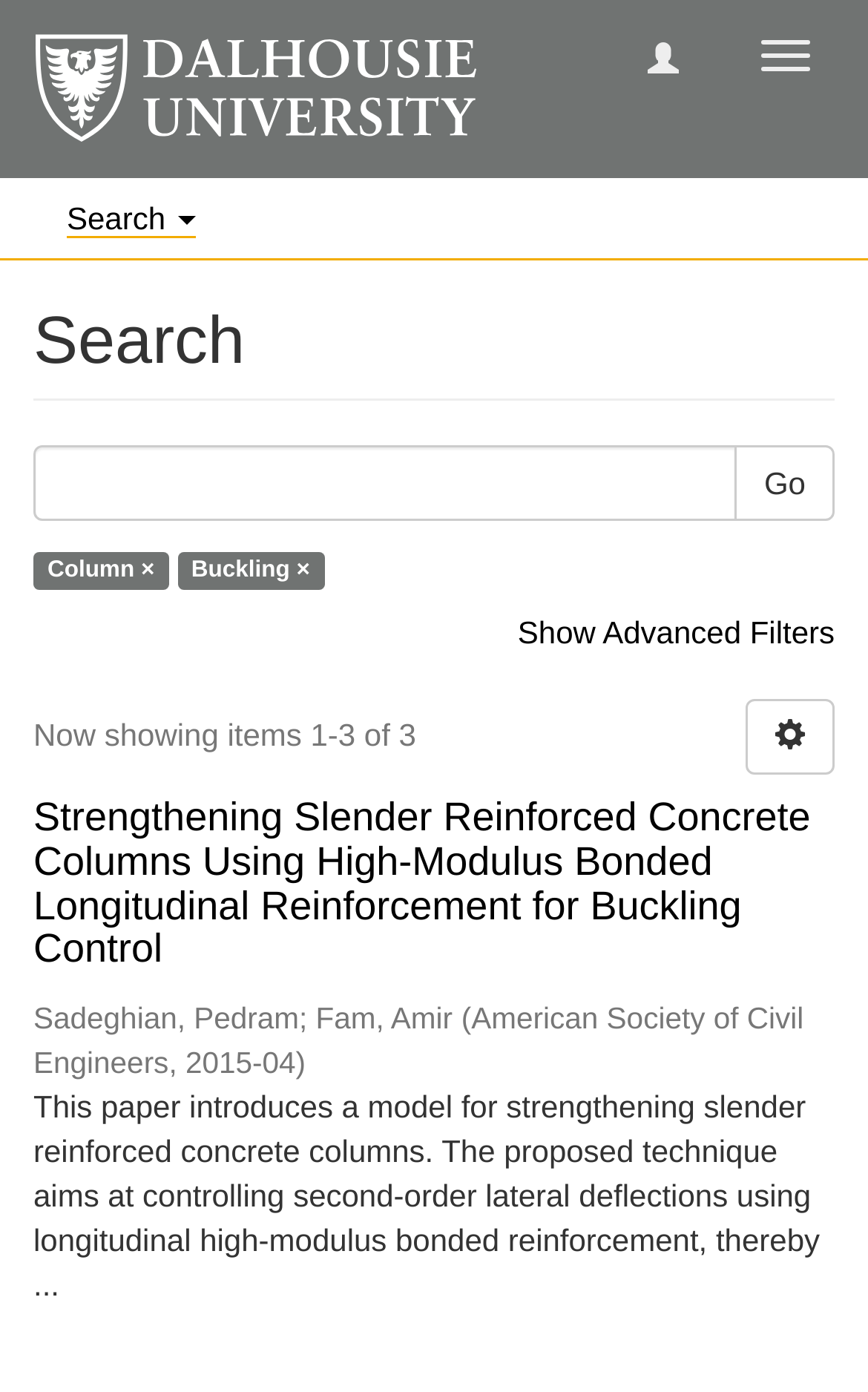Using the provided element description: "Toggle navigation", determine the bounding box coordinates of the corresponding UI element in the screenshot.

[0.849, 0.013, 0.962, 0.067]